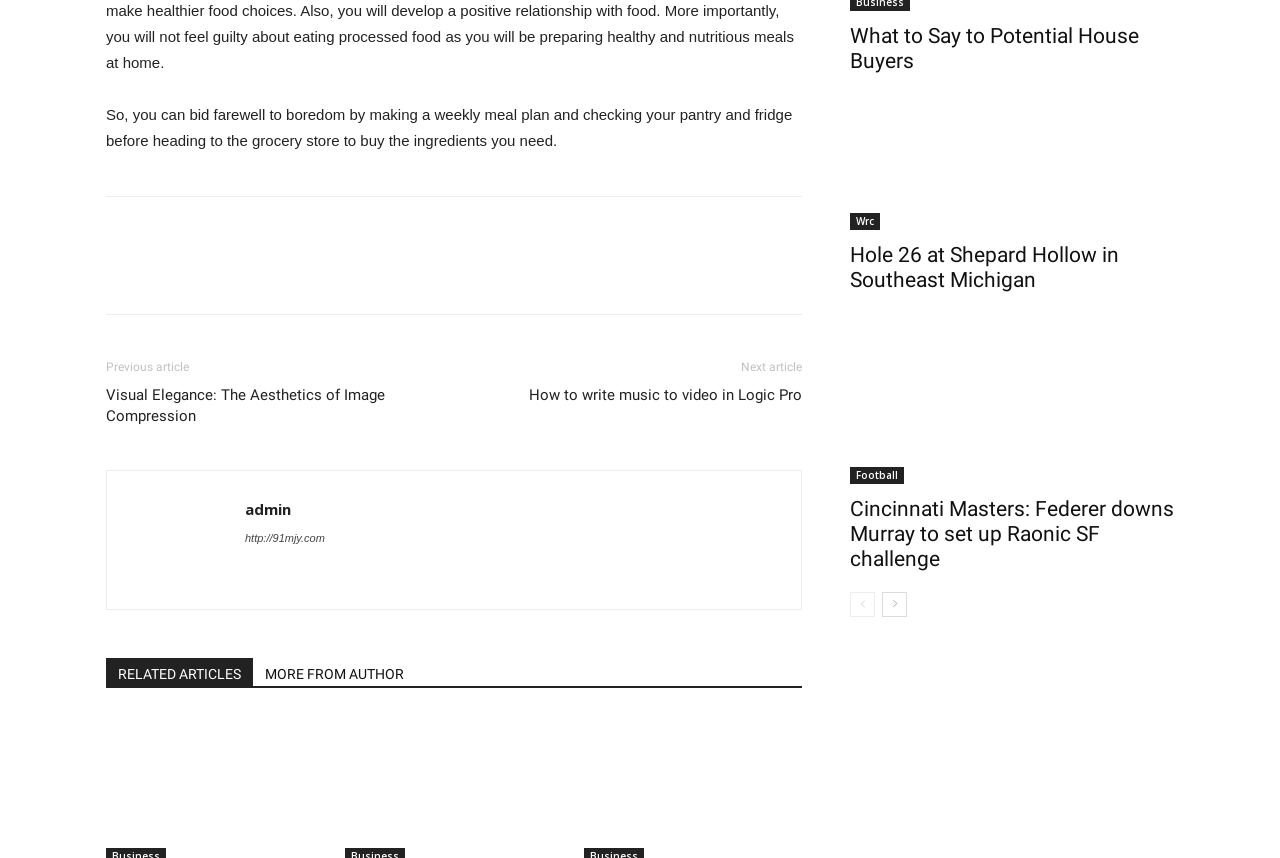Determine the bounding box coordinates for the clickable element required to fulfill the instruction: "Read the 'What to Say to Potential House Buyers' article". Provide the coordinates as four float numbers between 0 and 1, i.e., [left, top, right, bottom].

[0.664, 0.117, 0.89, 0.174]